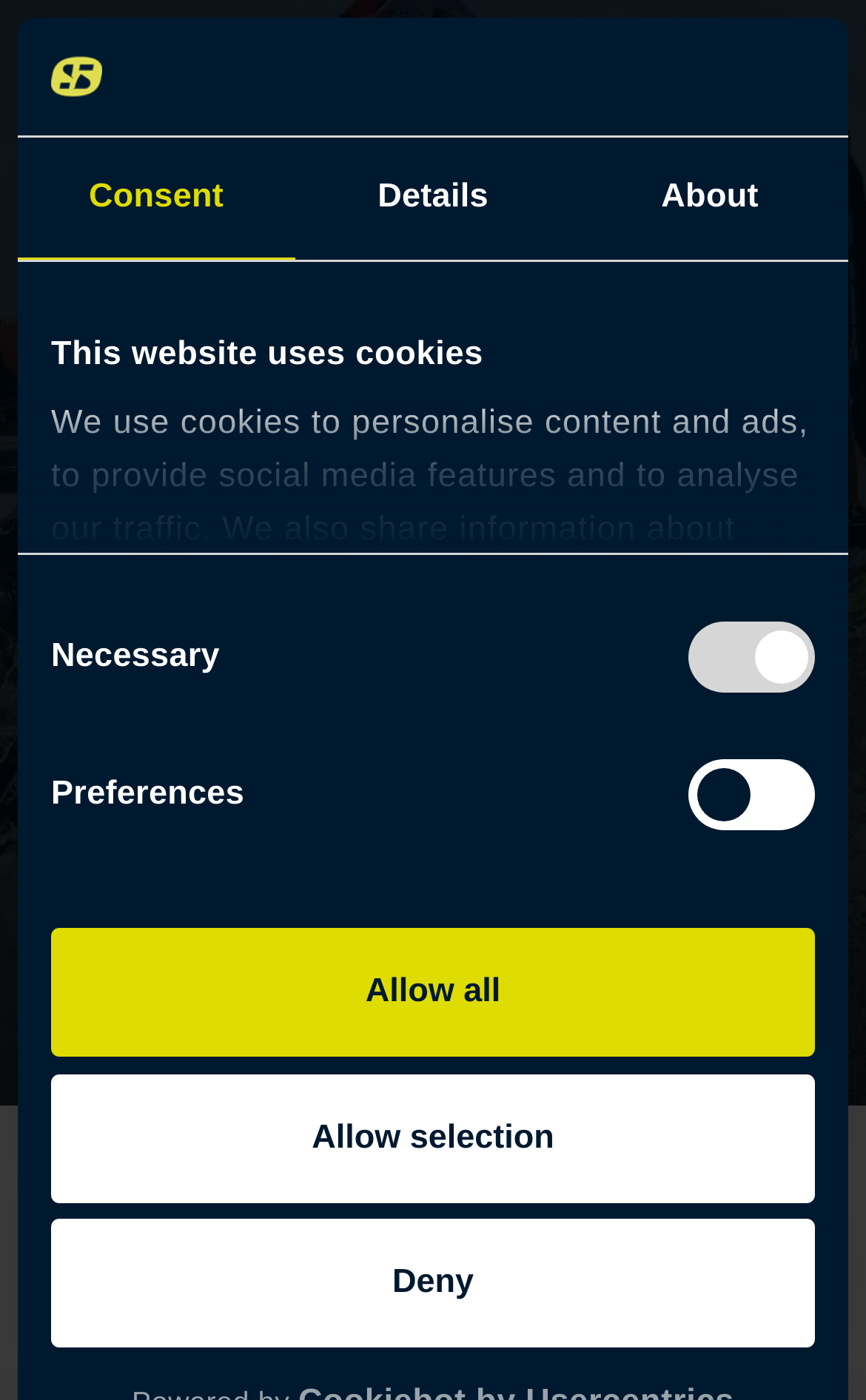Based on the element description .logo-fill { fill: currentColor }, identify the bounding box of the UI element in the given webpage screenshot. The coordinates should be in the format (top-left x, top-left y, bottom-right x, bottom-right y) and must be between 0 and 1.

[0.041, 0.028, 0.426, 0.079]